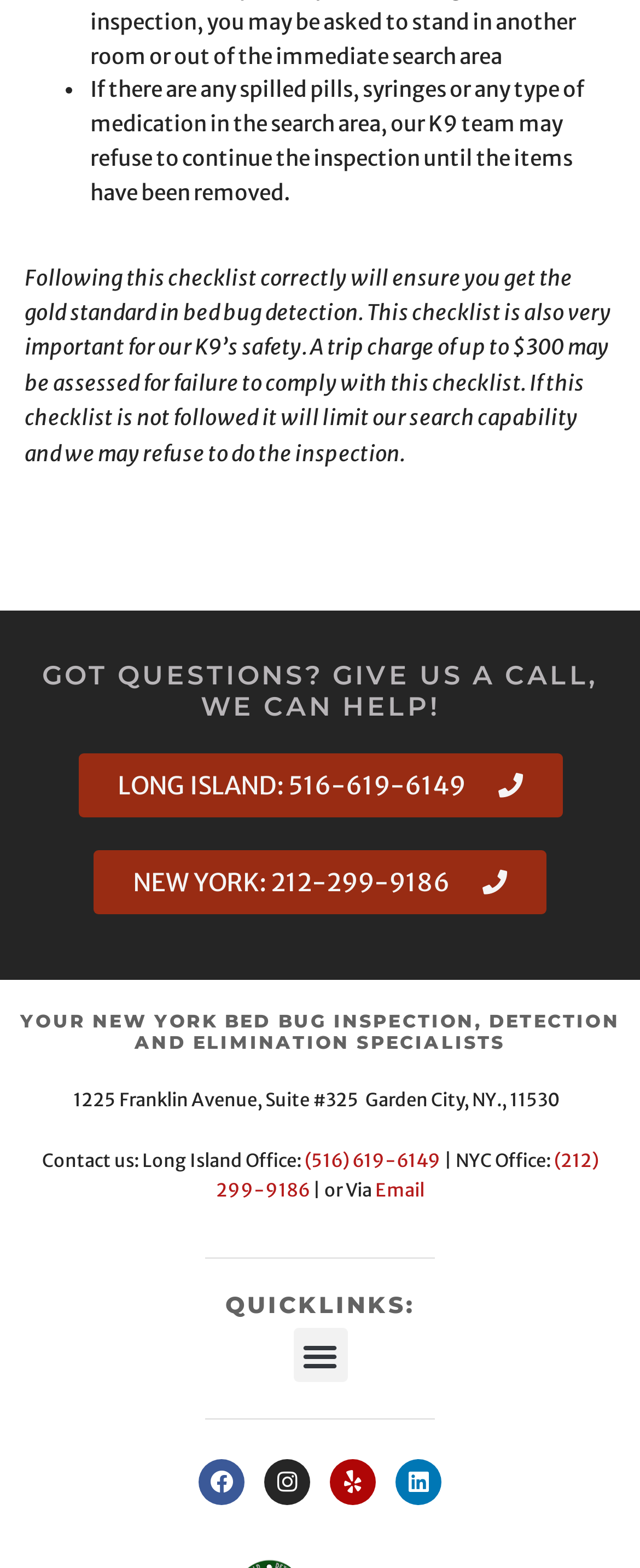Determine the bounding box coordinates for the region that must be clicked to execute the following instruction: "Call the New York office".

[0.146, 0.542, 0.854, 0.583]